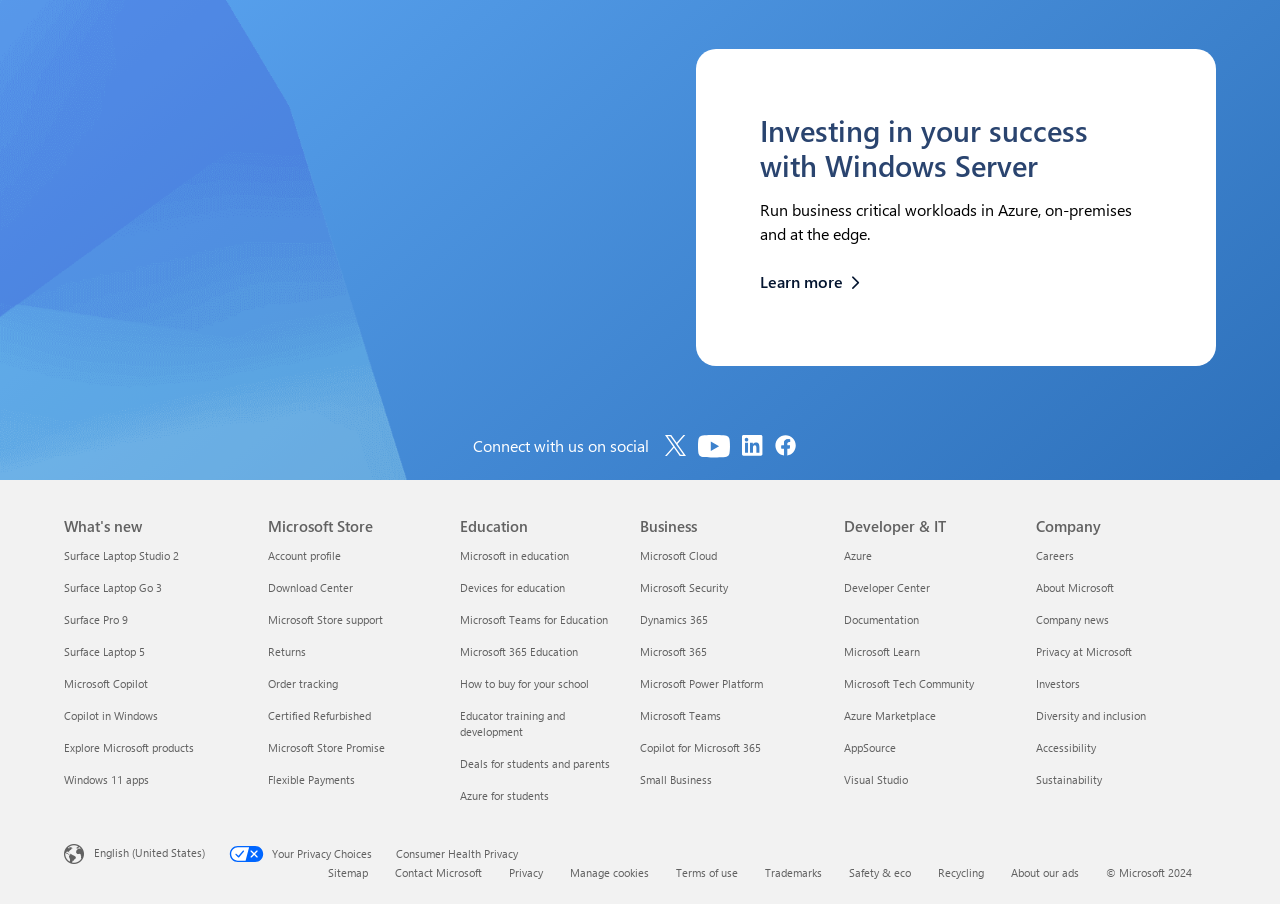Could you determine the bounding box coordinates of the clickable element to complete the instruction: "Learn more about investing in Windows Server"? Provide the coordinates as four float numbers between 0 and 1, i.e., [left, top, right, bottom].

[0.594, 0.299, 0.68, 0.326]